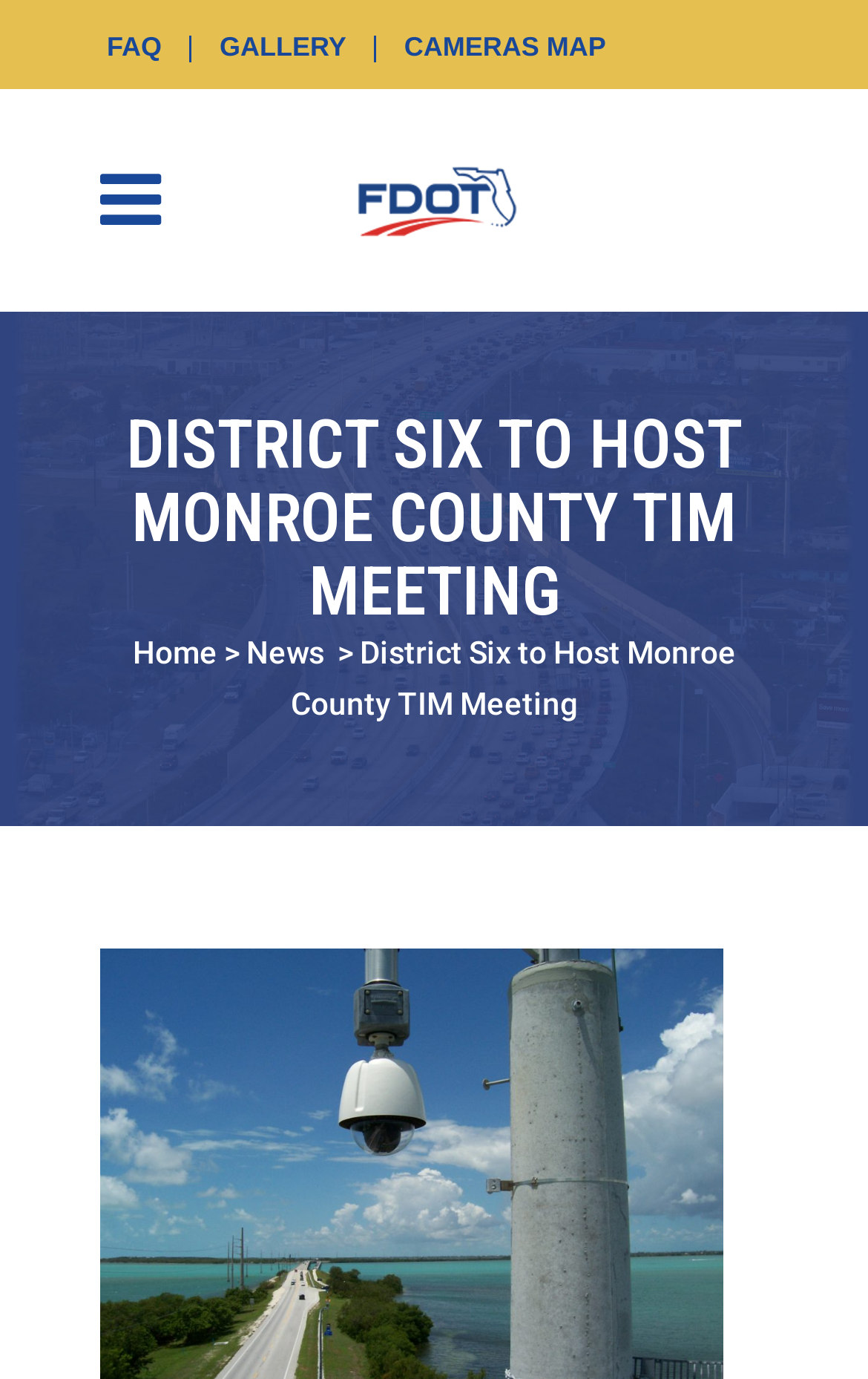What is the logo of the website?
Answer the question with detailed information derived from the image.

I inferred this answer by looking at the image element with the description 'mobile-logo' which suggests that it is the logo of the website.